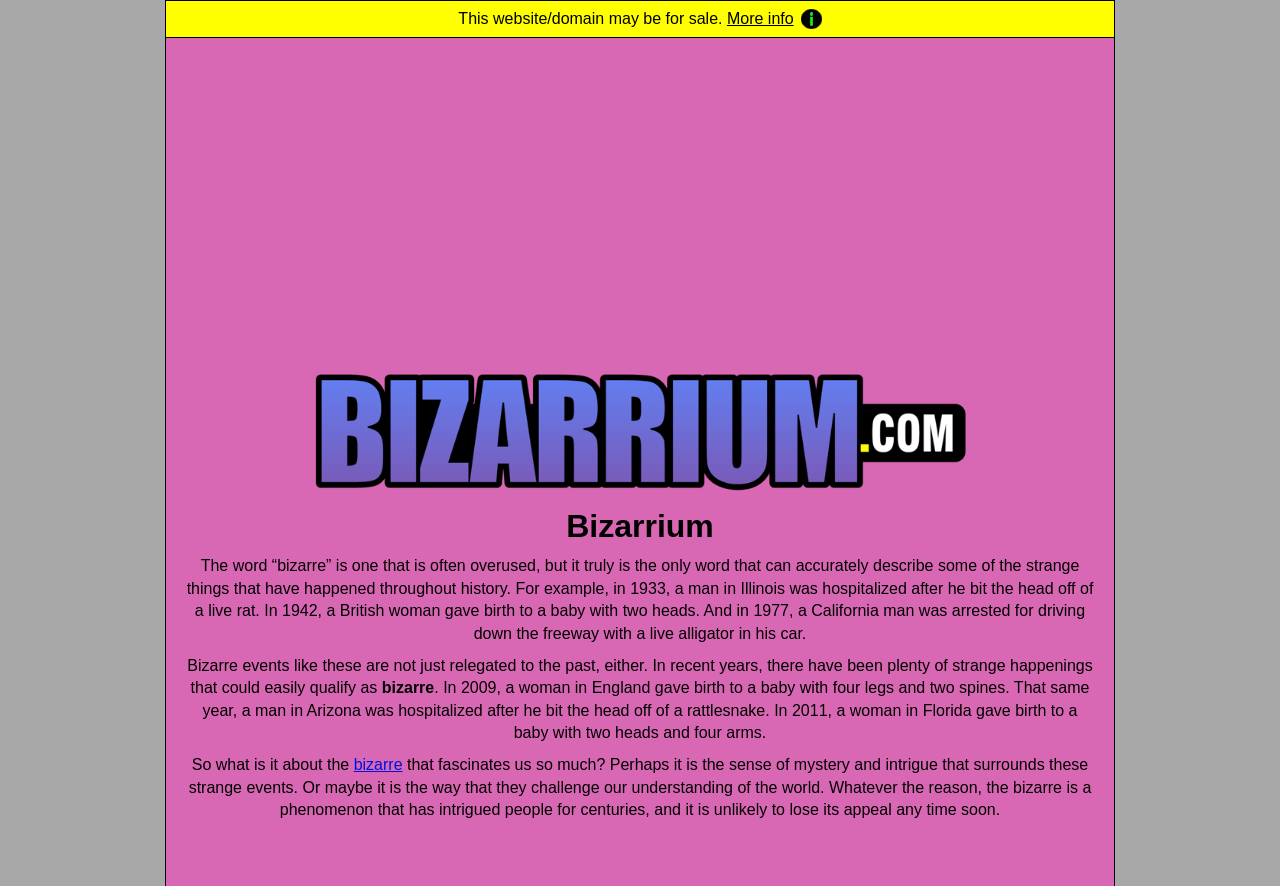What type of content is on the website?
Based on the image, respond with a single word or phrase.

Text-based articles